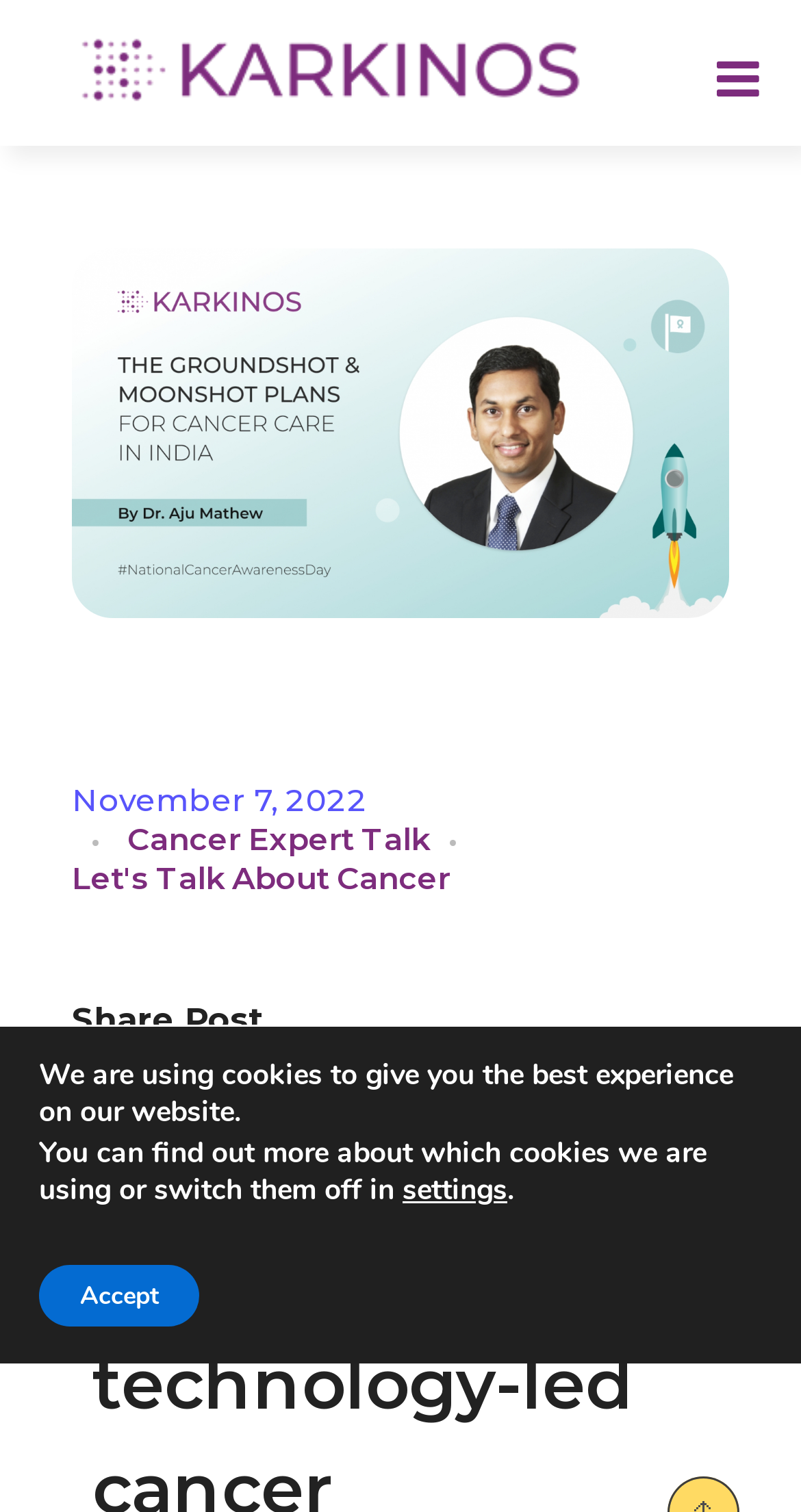What social media platforms can be used to share the post?
Use the screenshot to answer the question with a single word or phrase.

Facebook, Twitter, Linkedin, Whatsapp